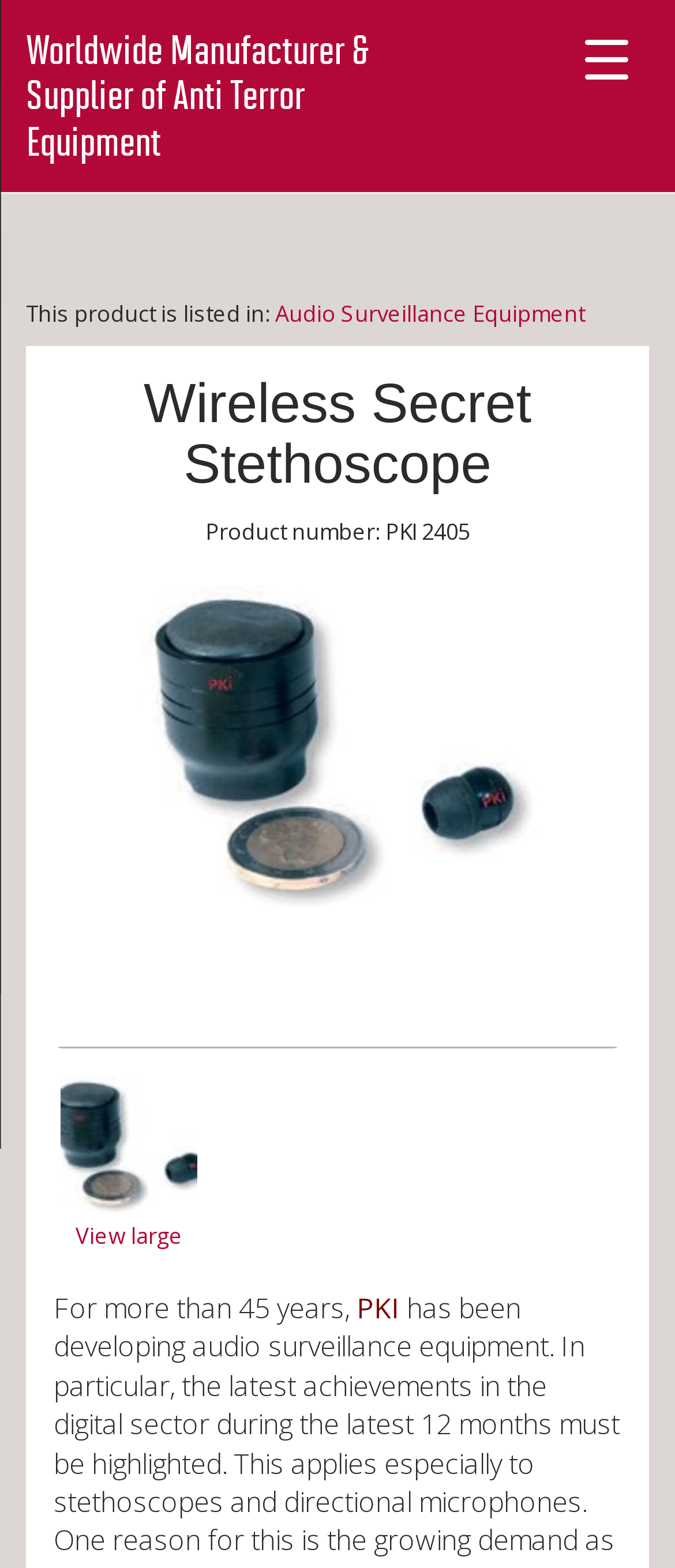Generate the text content of the main heading of the webpage.

Worldwide Manufacturer & Supplier of Anti Terror Equipment